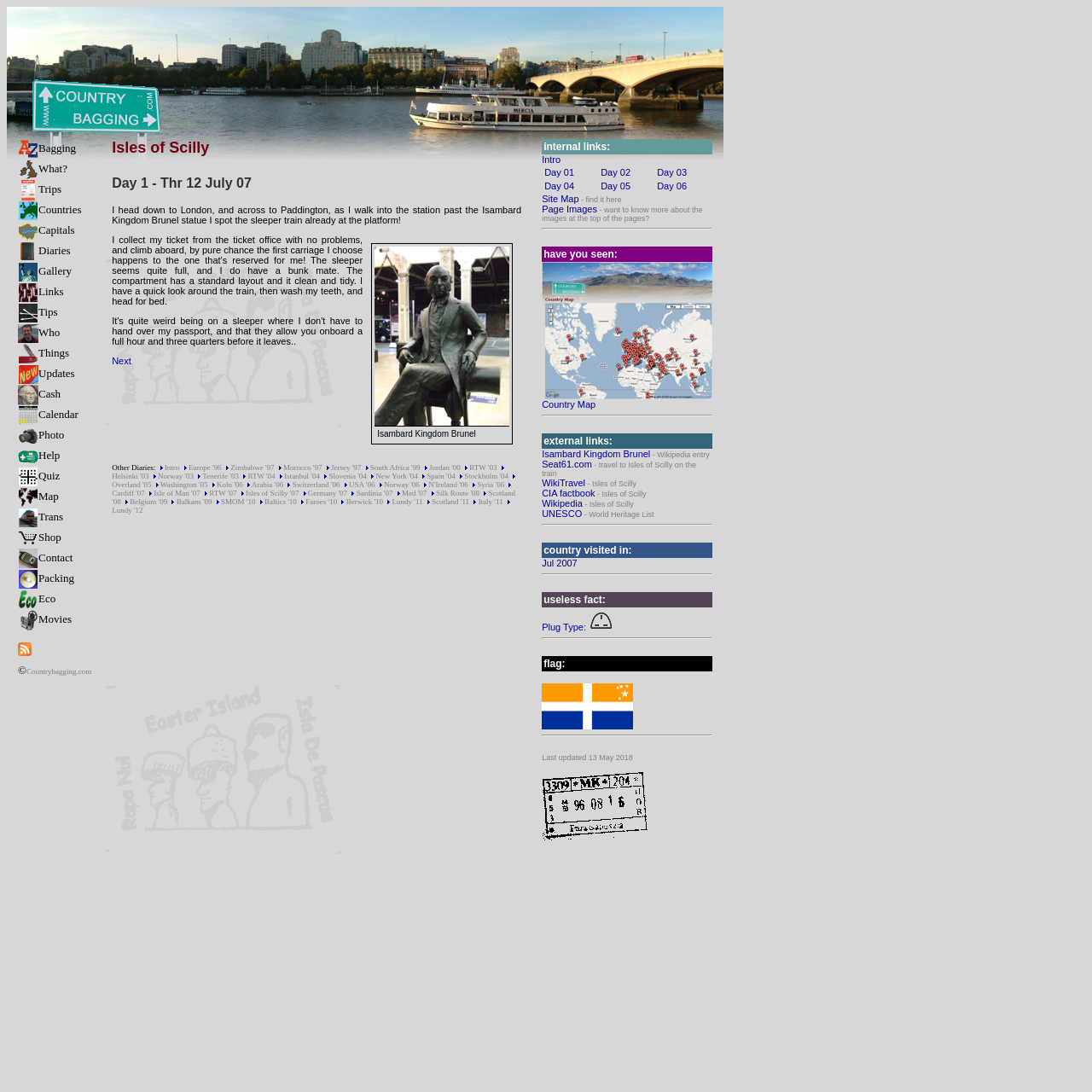Identify the bounding box coordinates of the specific part of the webpage to click to complete this instruction: "Click on the 'Bagging' link".

[0.016, 0.13, 0.07, 0.141]